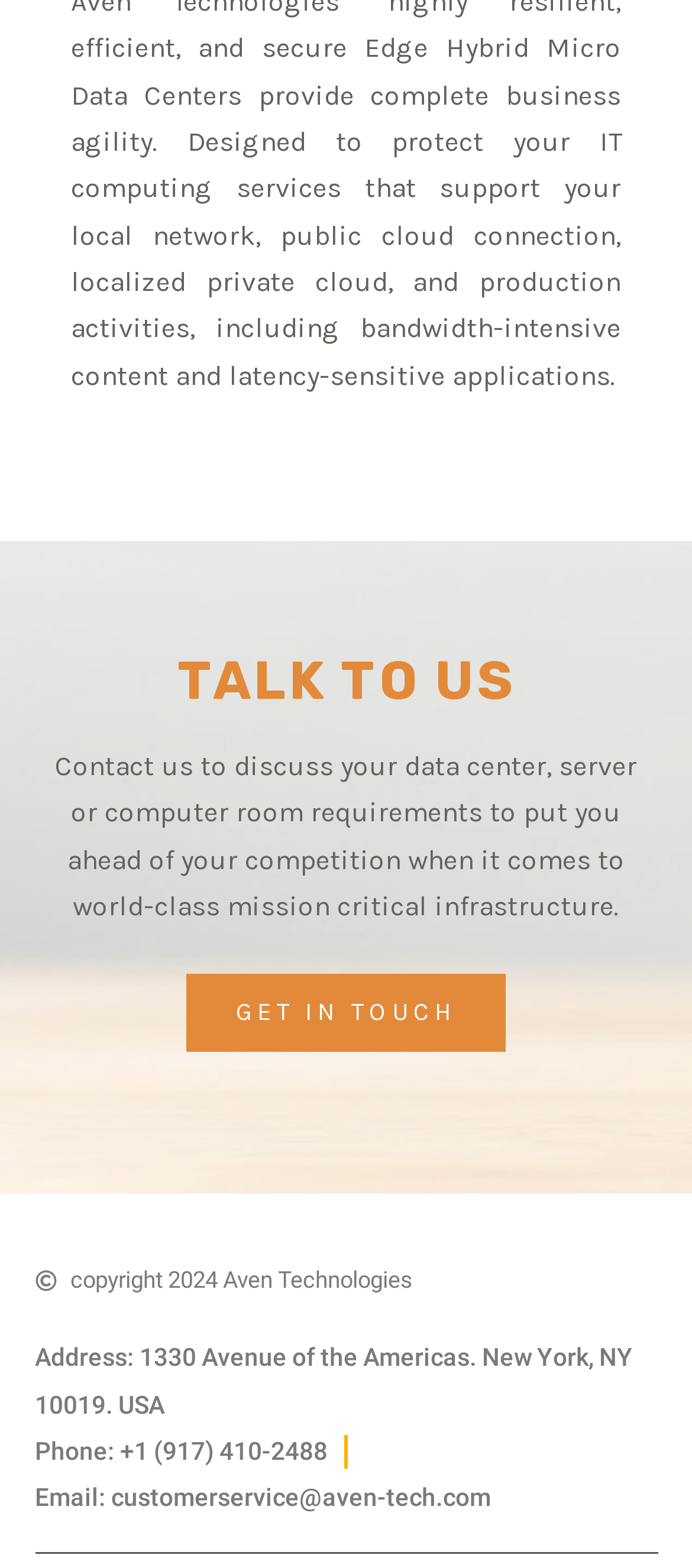Please provide a one-word or short phrase answer to the question:
What is the purpose of the 'GET IN TOUCH' link?

To contact the company